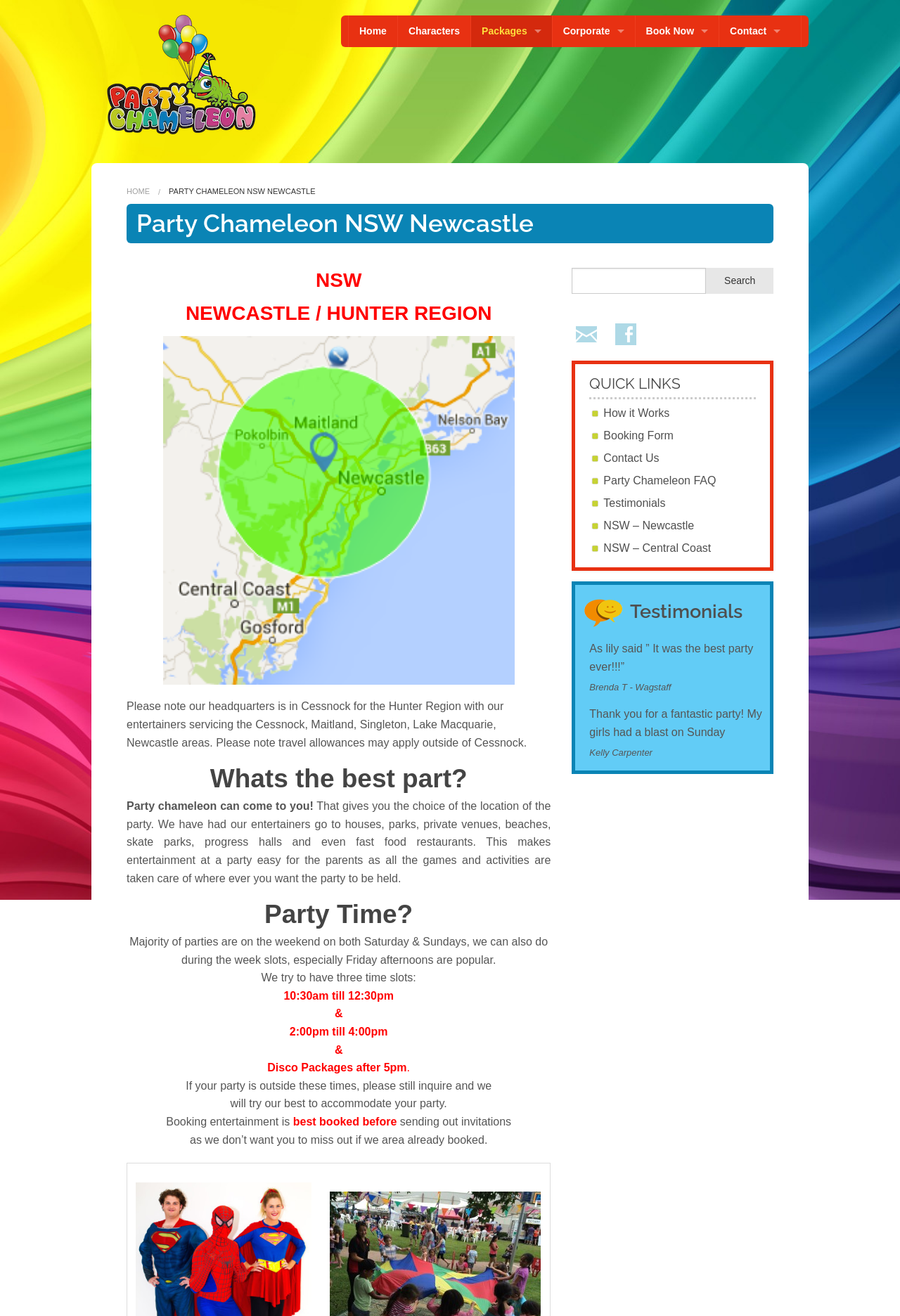Pinpoint the bounding box coordinates of the element to be clicked to execute the instruction: "Book now for a party".

[0.706, 0.012, 0.798, 0.036]